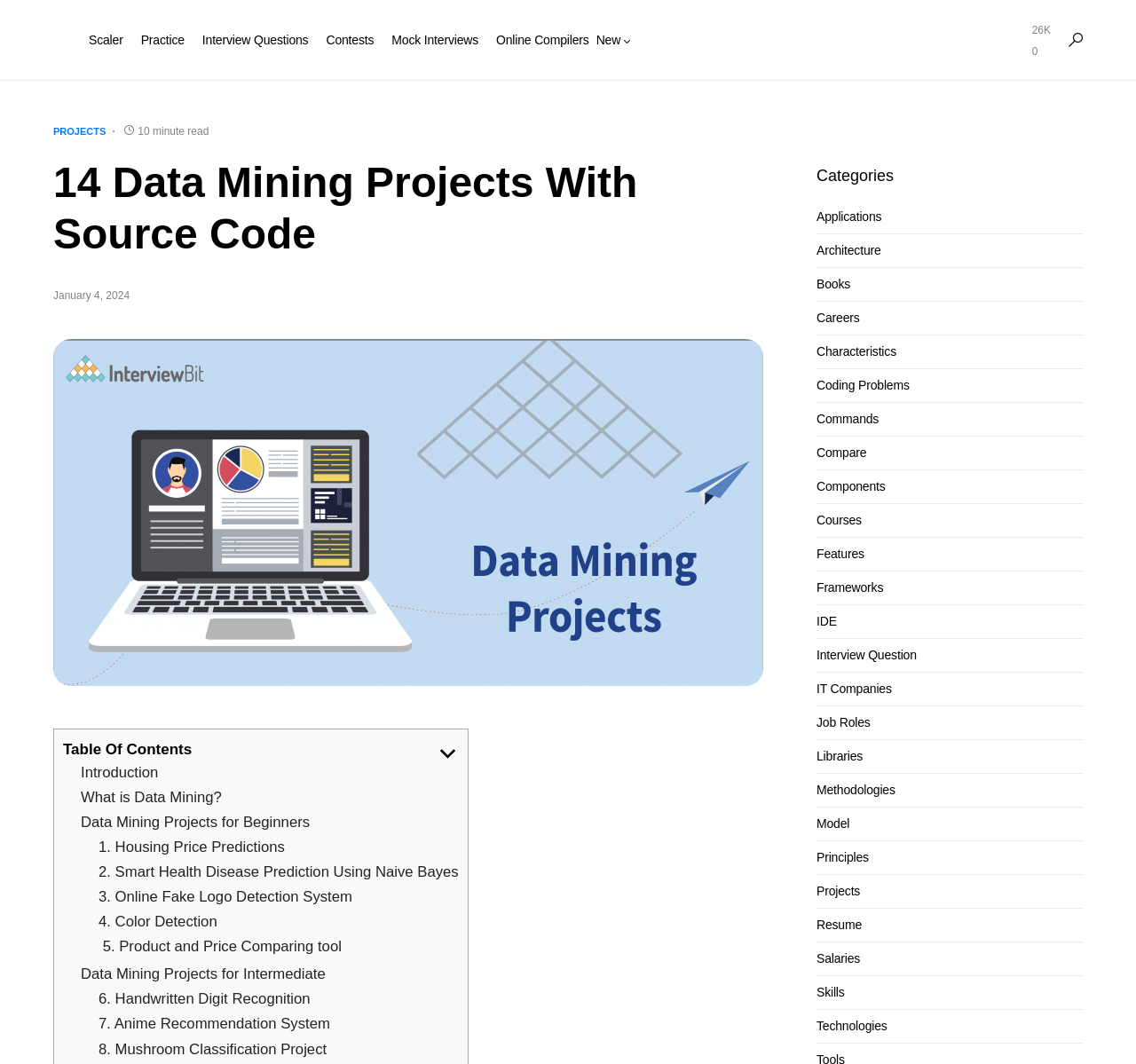What is the first data mining project listed on the webpage?
Please respond to the question with a detailed and informative answer.

The first data mining project listed on the webpage is 'Housing Price Predictions', as indicated by the link '1. Housing Price Predictions'.